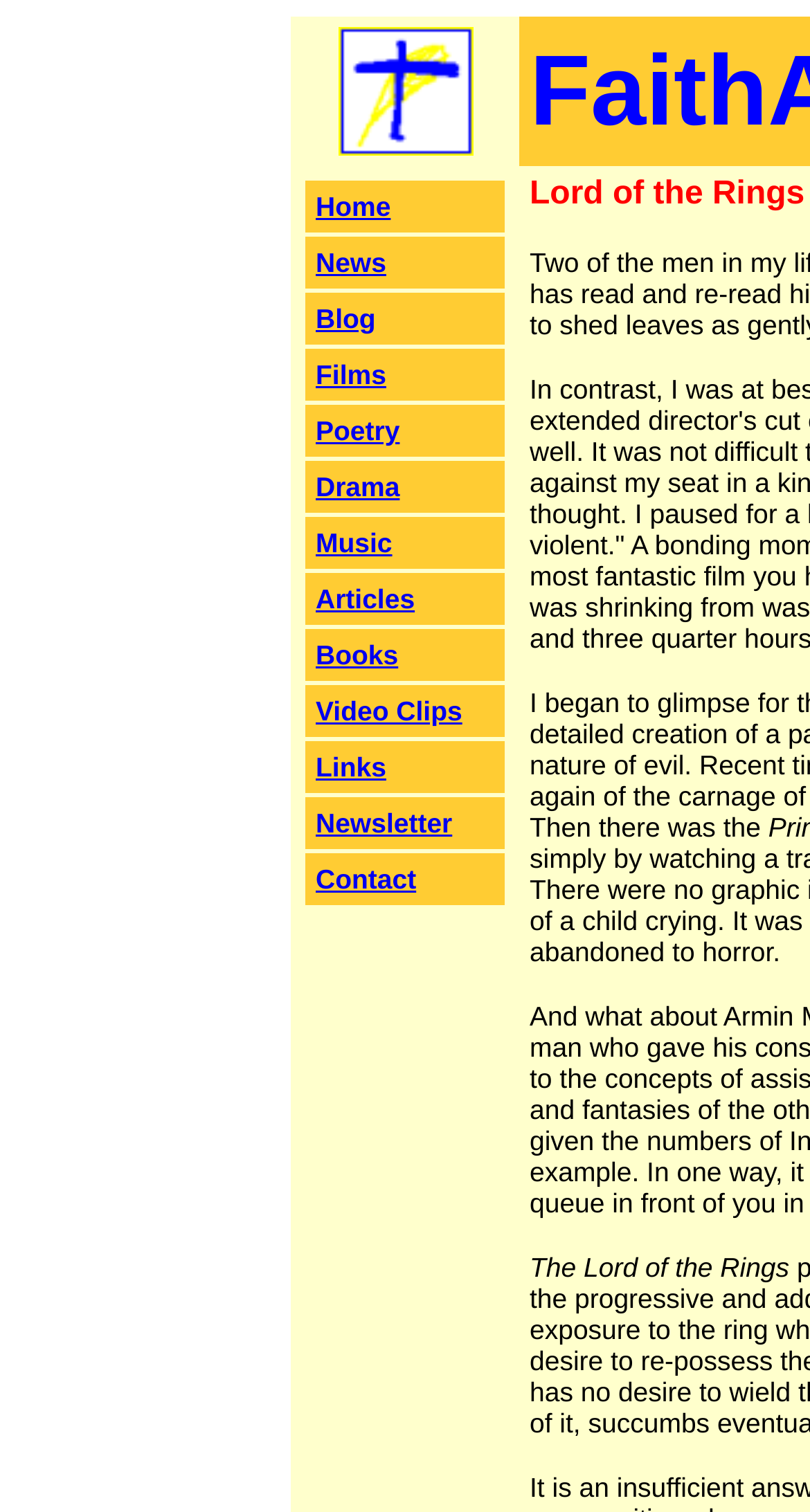What is the first menu item?
Please answer the question with a detailed and comprehensive explanation.

By examining the layout table, I found that the first layout table row contains a link with the text 'Home', which is the first menu item.